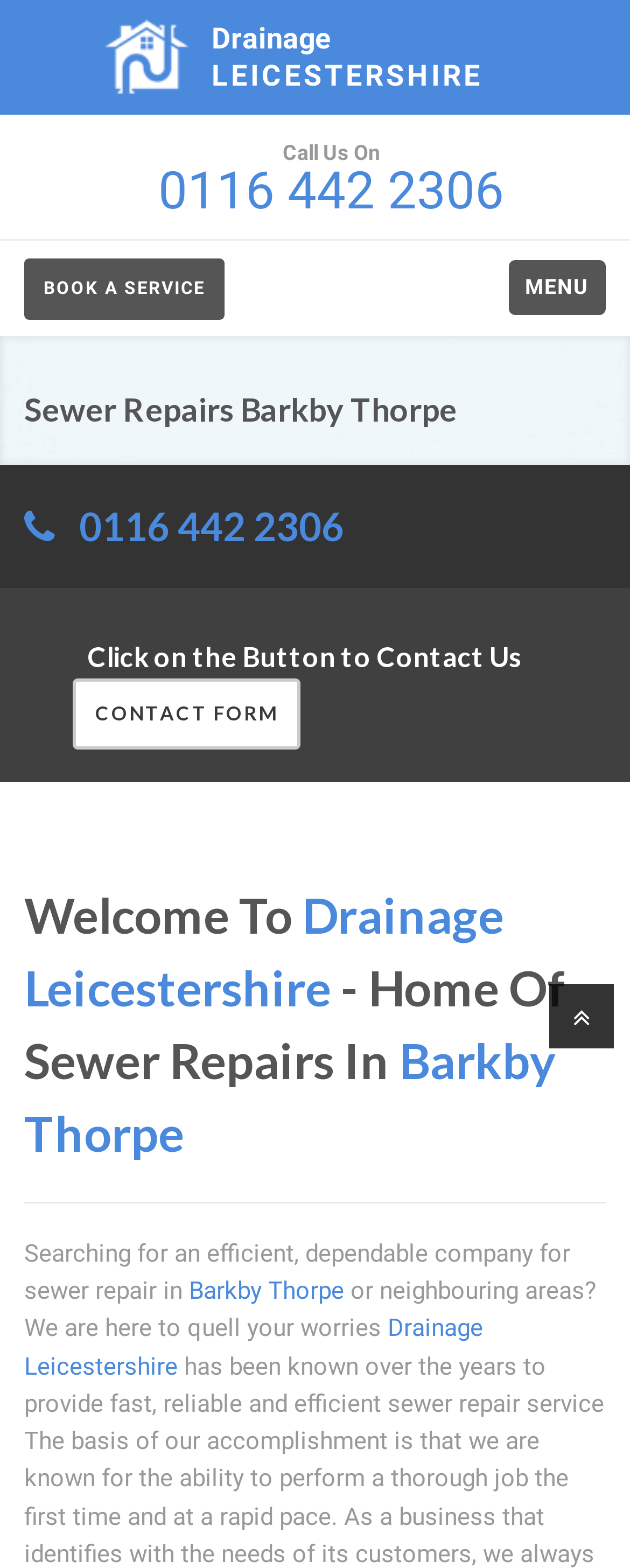What is the phone number to call for sewer repair?
Look at the image and answer the question using a single word or phrase.

0116 442 2306